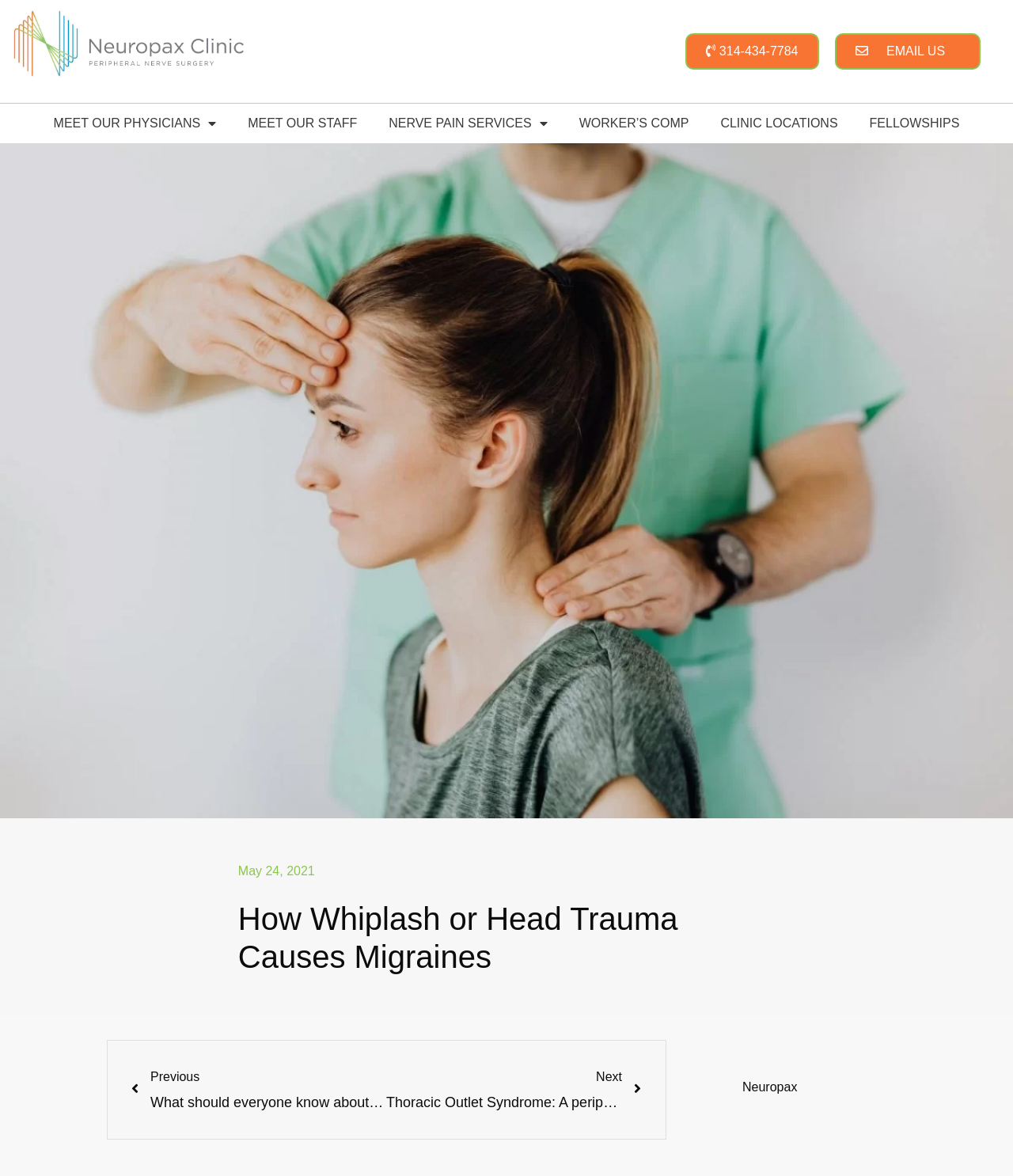Please specify the bounding box coordinates in the format (top-left x, top-left y, bottom-right x, bottom-right y), with values ranging from 0 to 1. Identify the bounding box for the UI component described as follows: Books

None